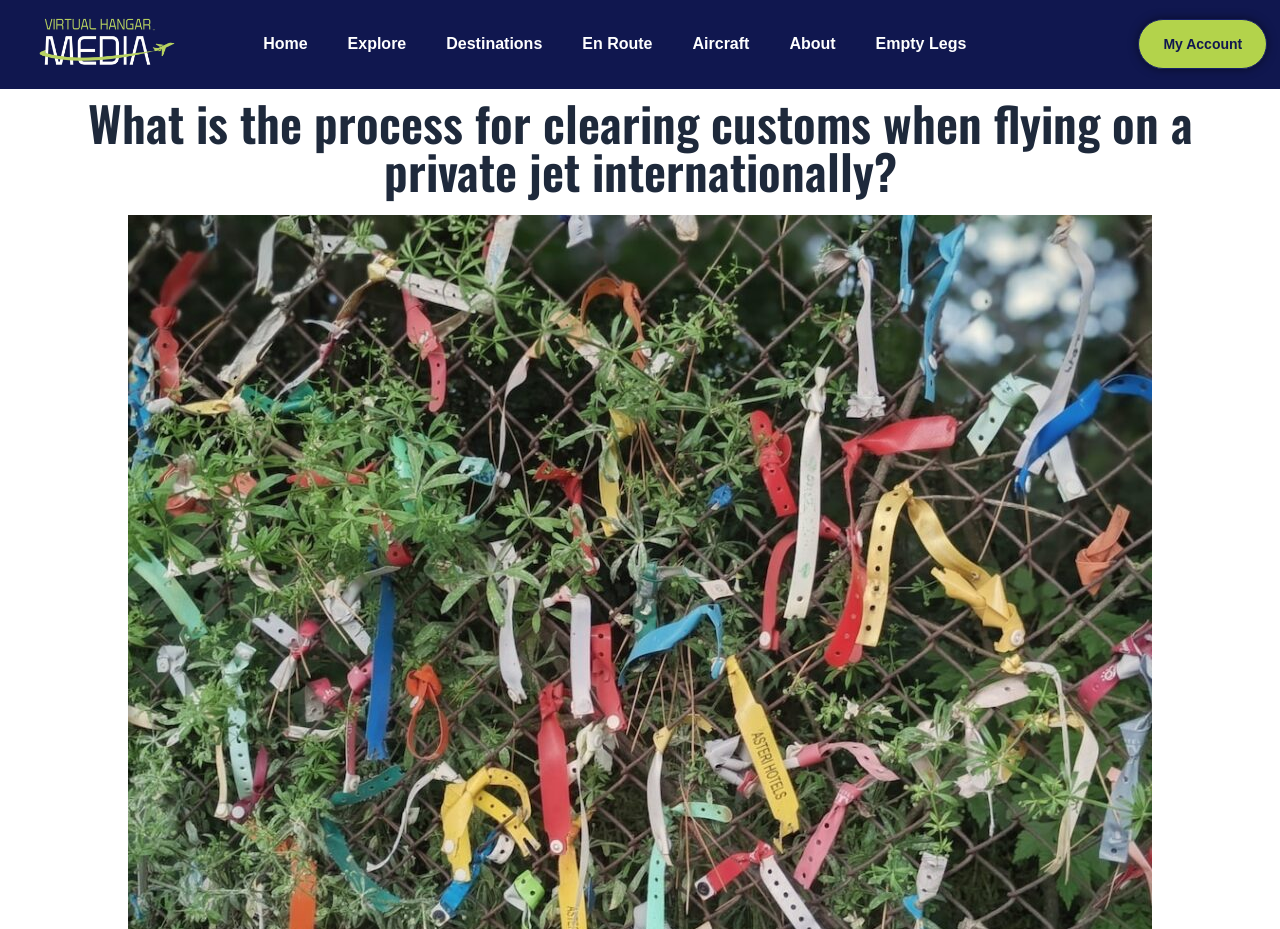Analyze the image and answer the question with as much detail as possible: 
How many navigation links are present at the top of the webpage?

I counted the number of links at the top of the webpage, which are 'Home', 'Explore', 'Destinations', 'En Route', 'Aircraft', 'About', and 'Empty Legs', and found that there are 7 navigation links.